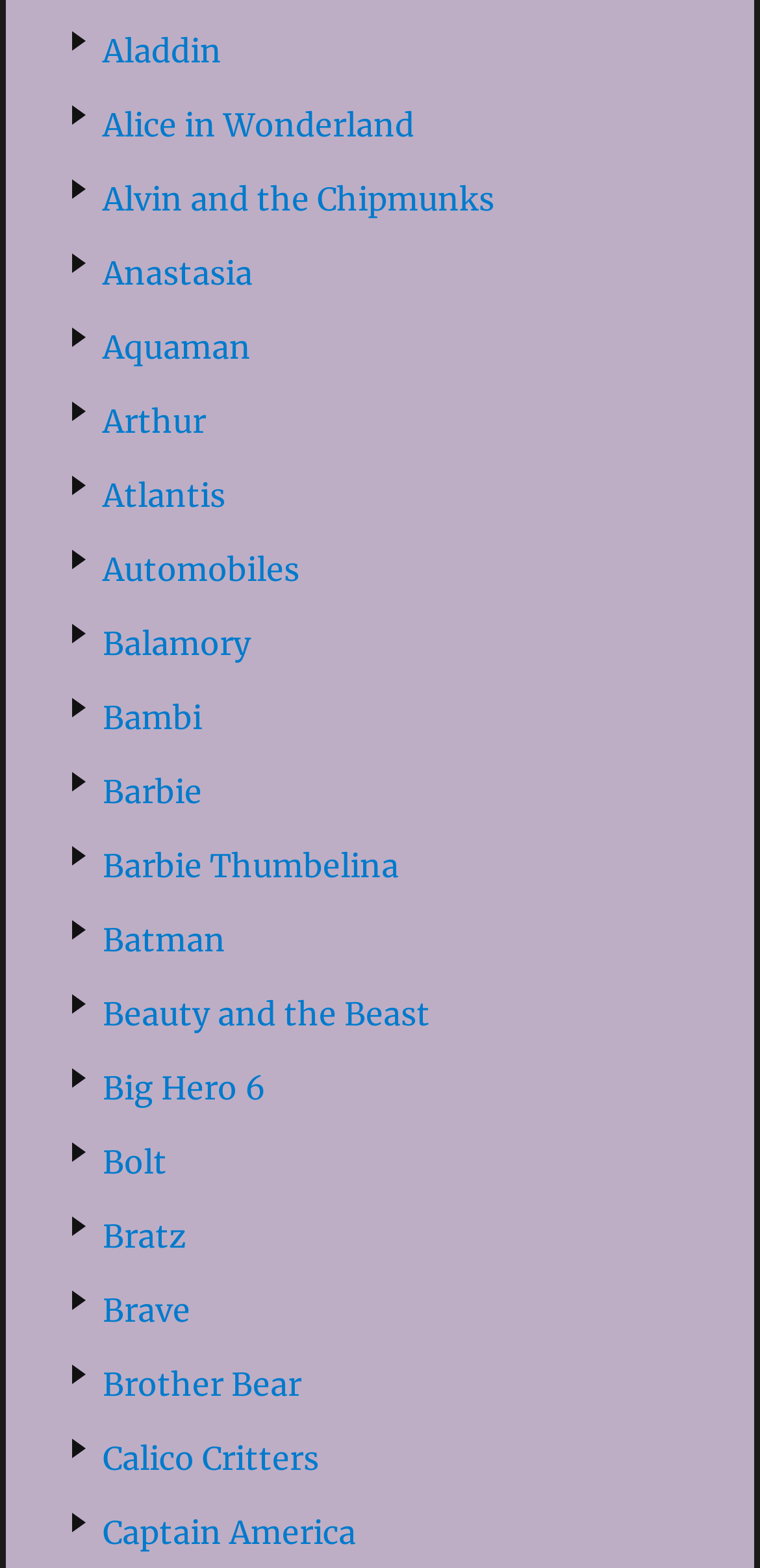How many movie titles start with the letter 'B'?
Give a one-word or short phrase answer based on the image.

4